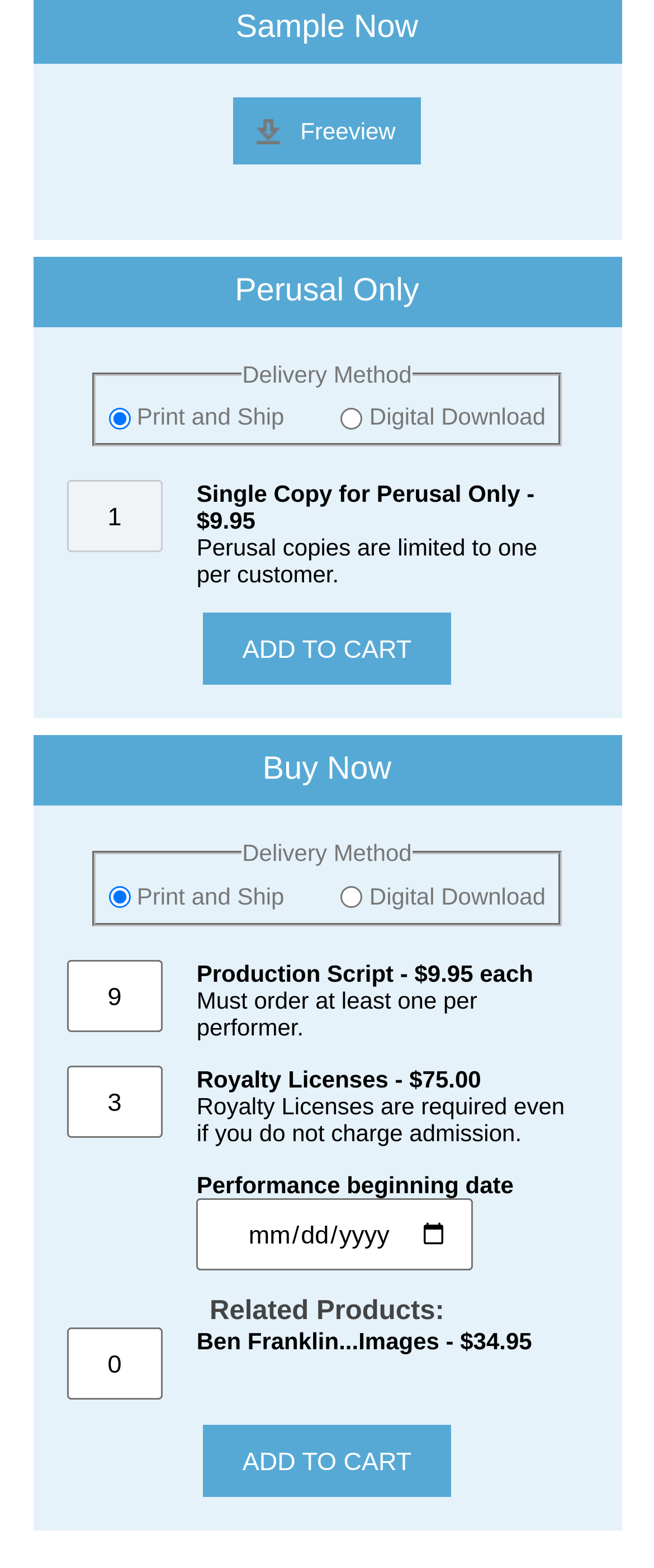Based on the element description: "input value="3" name="EnteredRoyalties" value="3"", identify the UI element and provide its bounding box coordinates. Use four float numbers between 0 and 1, [left, top, right, bottom].

[0.101, 0.679, 0.249, 0.725]